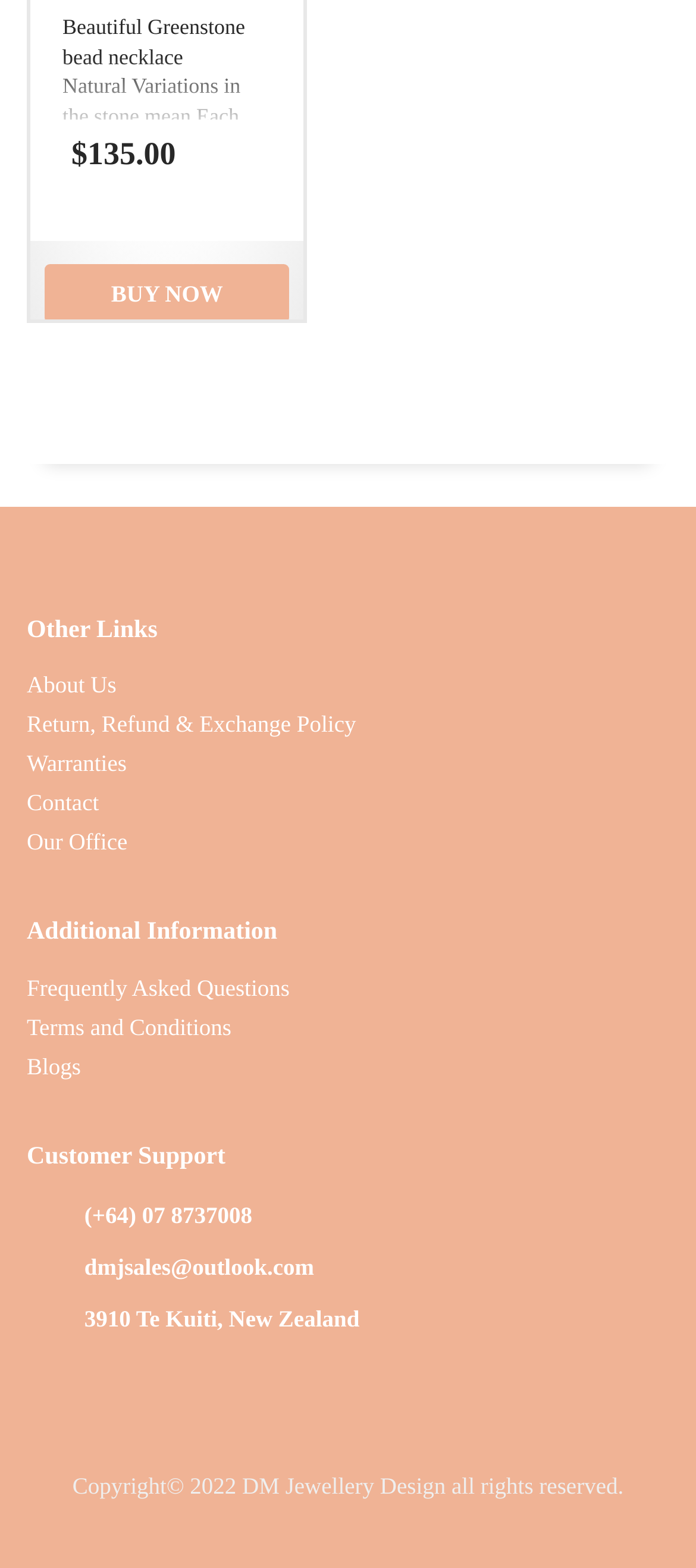Extract the bounding box coordinates for the UI element described by the text: "dmjsales@outlook.com". The coordinates should be in the form of [left, top, right, bottom] with values between 0 and 1.

[0.121, 0.8, 0.451, 0.817]